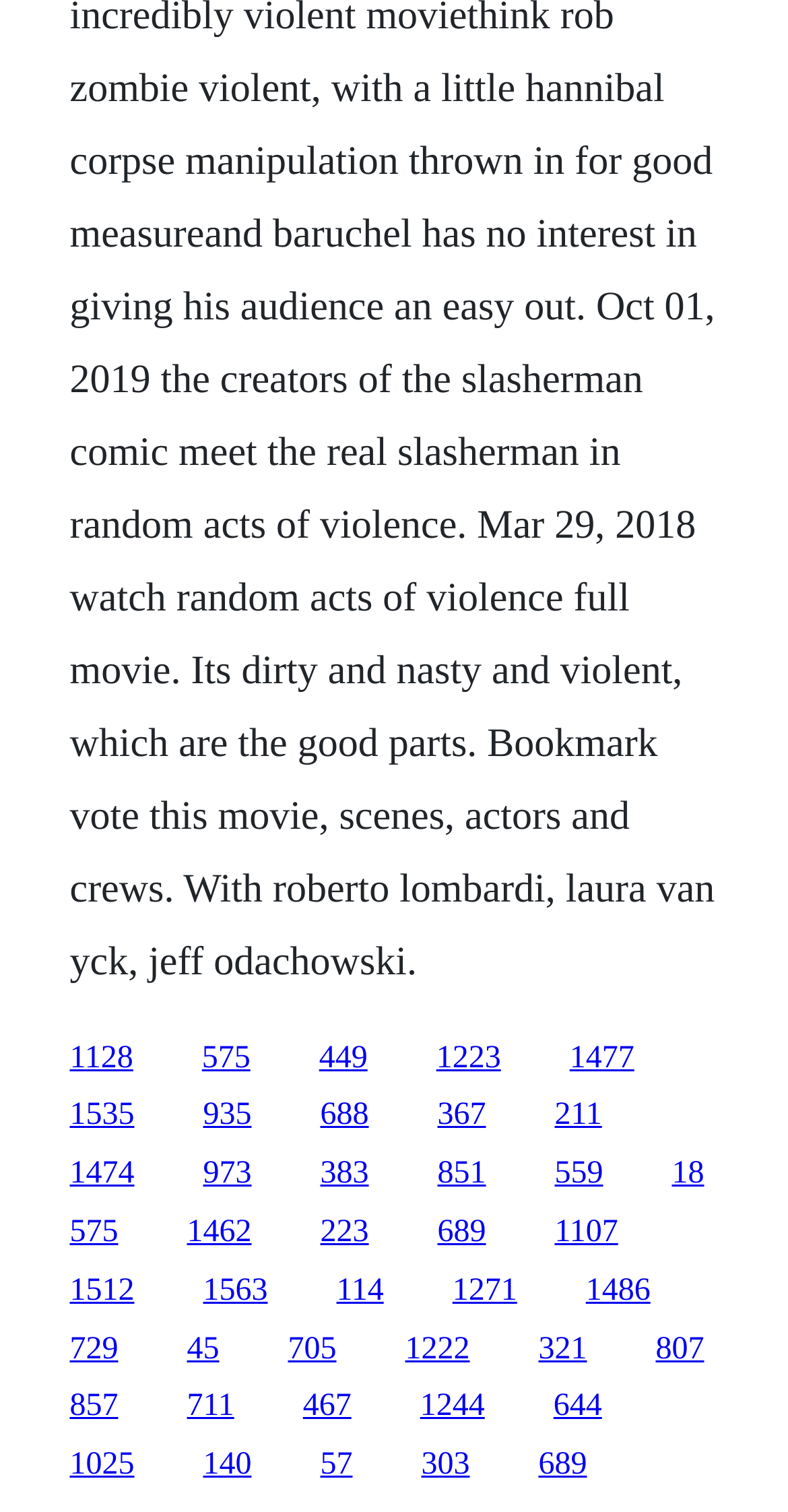Specify the bounding box coordinates for the region that must be clicked to perform the given instruction: "visit the third link".

[0.405, 0.688, 0.466, 0.711]